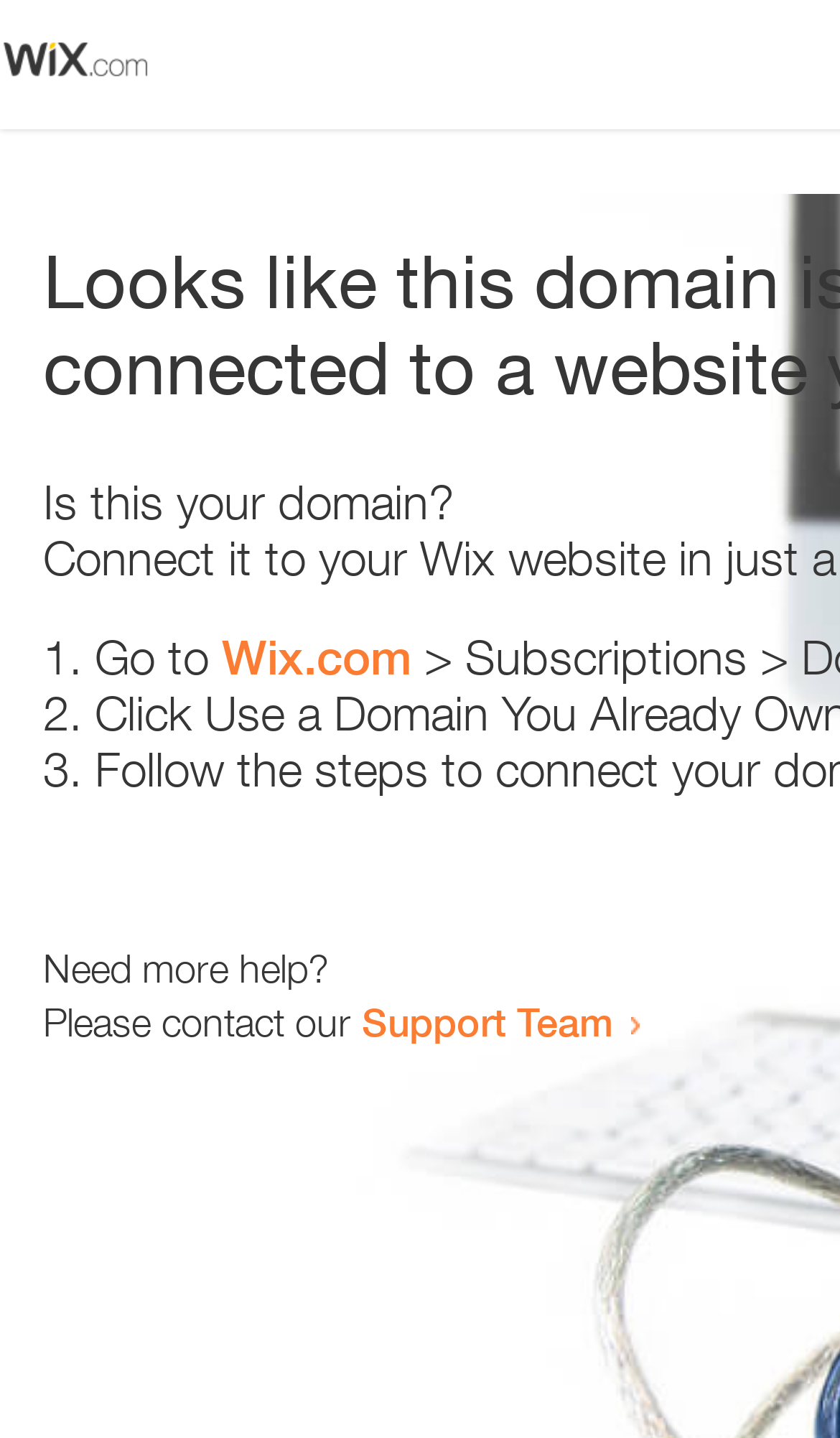Predict the bounding box of the UI element based on this description: "Support Team".

[0.431, 0.694, 0.731, 0.727]